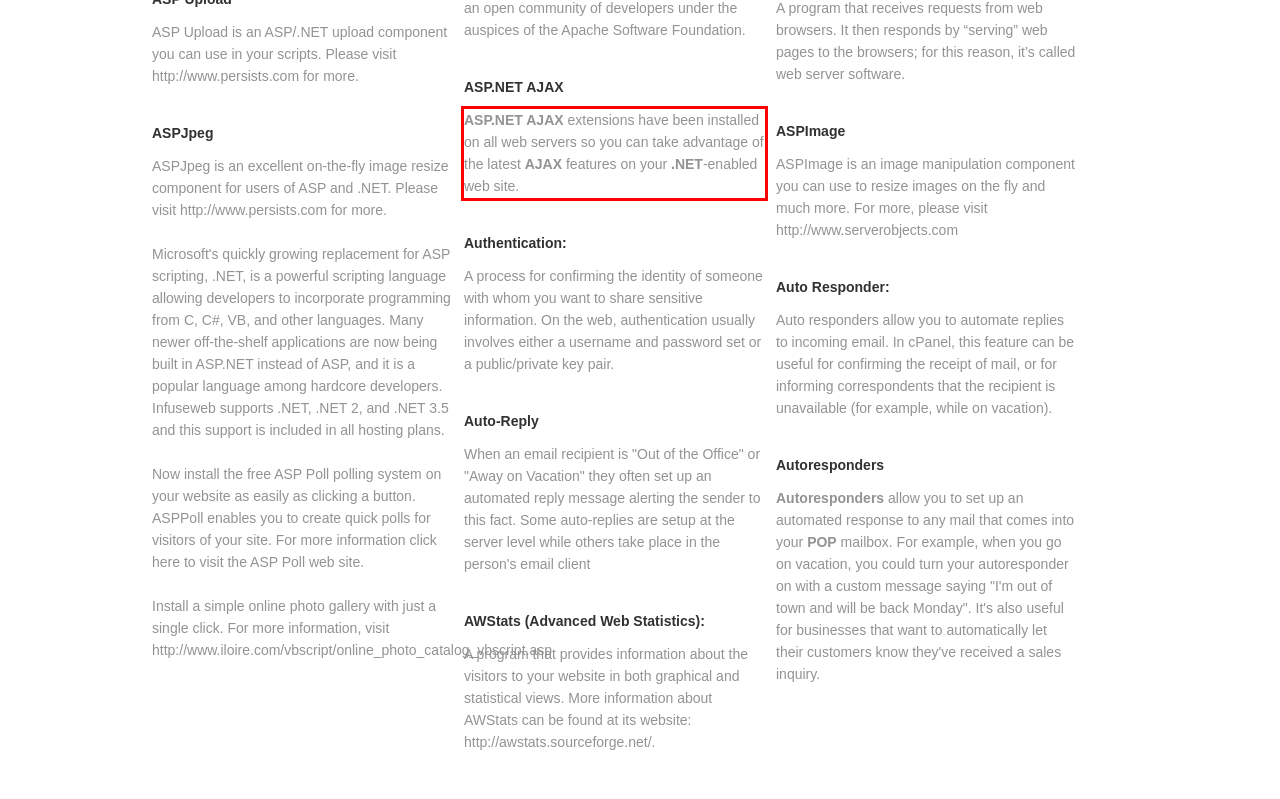You are provided with a screenshot of a webpage containing a red bounding box. Please extract the text enclosed by this red bounding box.

ASP.NET AJAX extensions have been installed on all web servers so you can take advantage of the latest AJAX features on your .NET-enabled web site.